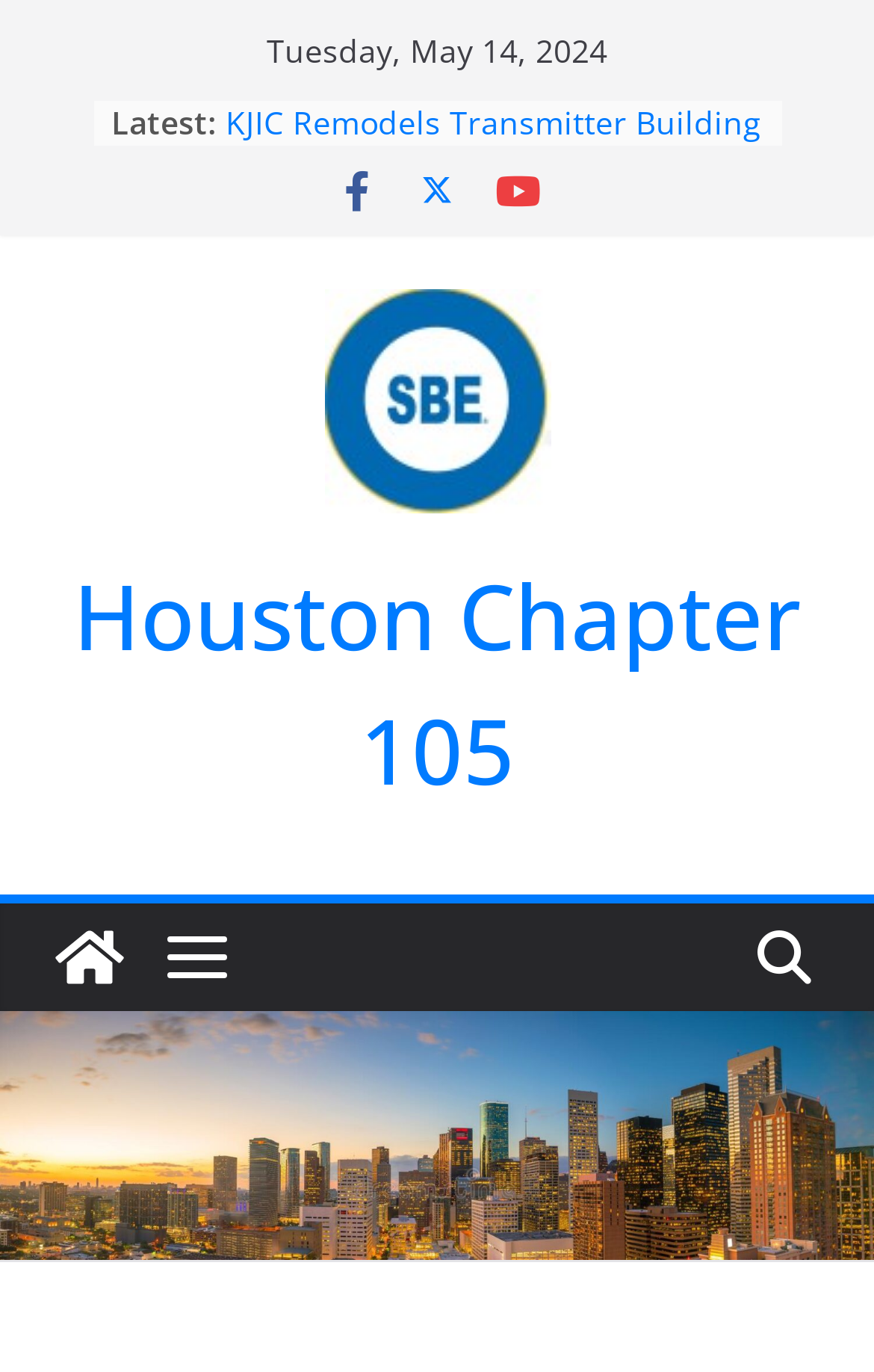Identify the bounding box coordinates of the element that should be clicked to fulfill this task: "Click the link to Univision Channel 45 Remodel". The coordinates should be provided as four float numbers between 0 and 1, i.e., [left, top, right, bottom].

[0.258, 0.237, 0.783, 0.268]